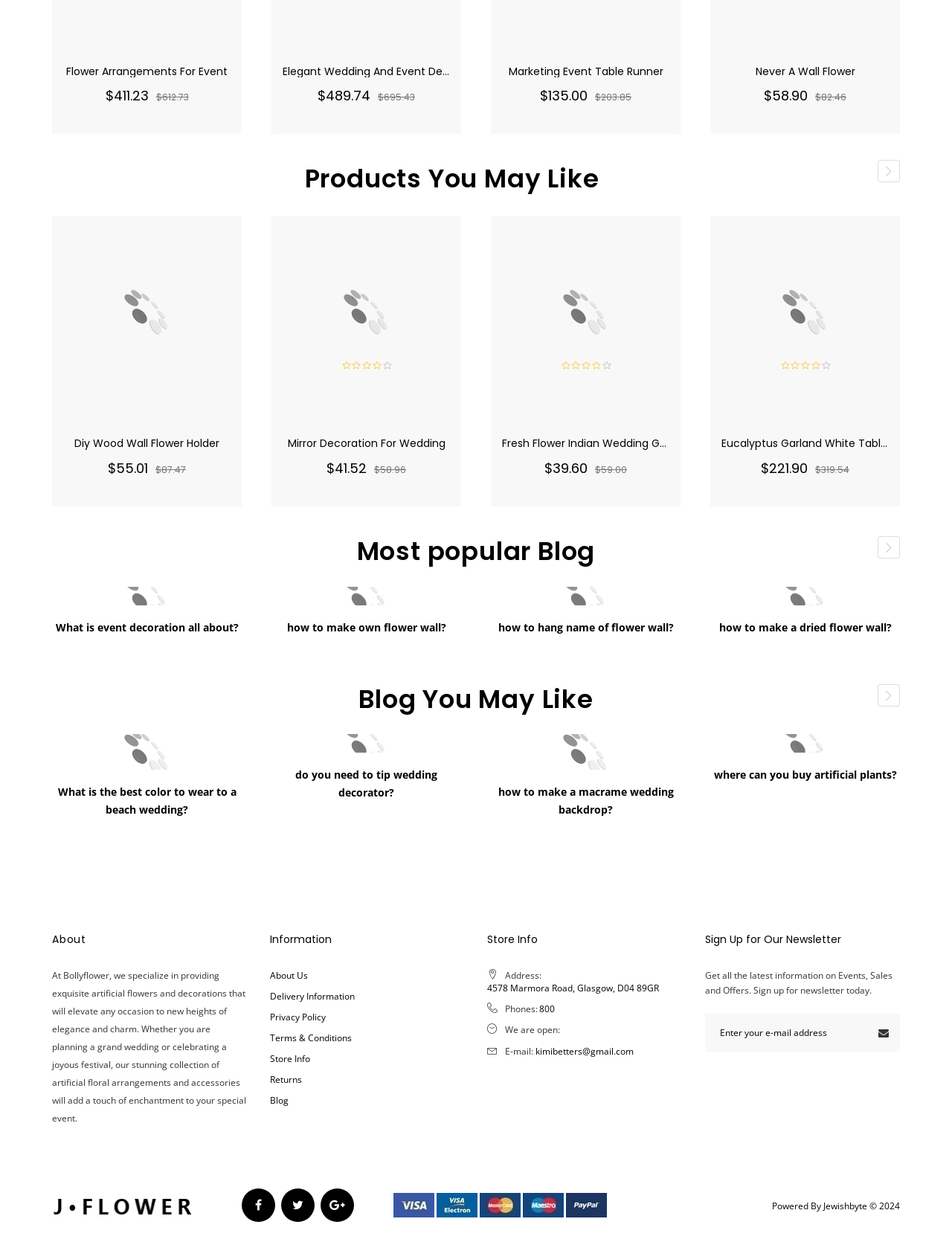What is the name of the first product under 'Products You May Like'?
Look at the image and provide a detailed response to the question.

I looked at the list of products under 'Products You May Like' and found that the first product is 'Diy Wood Wall Flower Holder'.